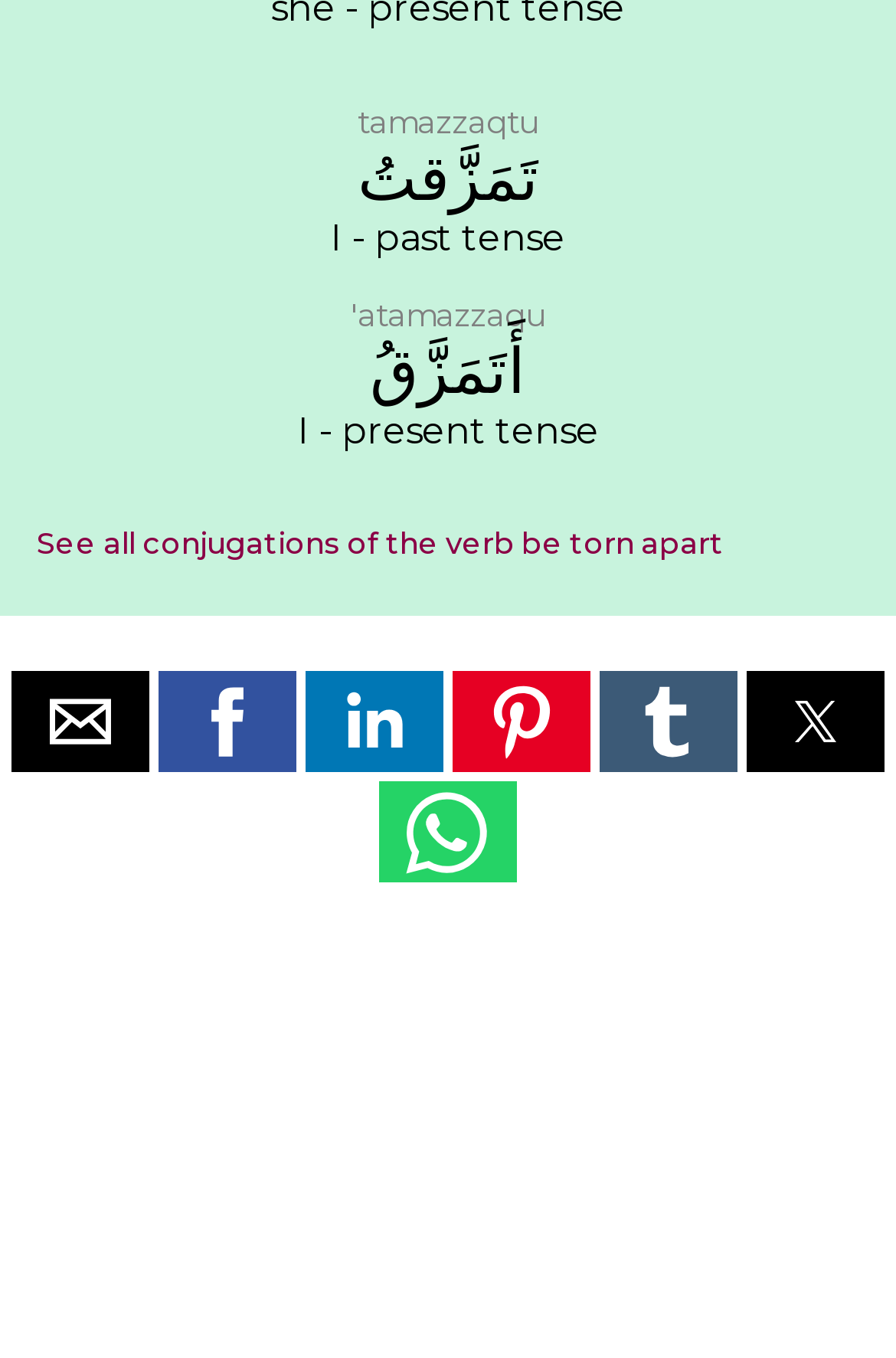Locate the bounding box coordinates of the clickable region to complete the following instruction: "Share by email."

[0.013, 0.494, 0.167, 0.569]